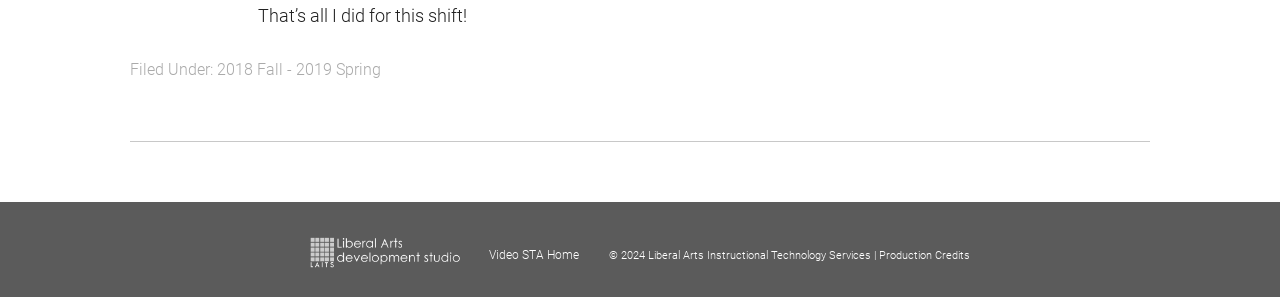Refer to the image and answer the question with as much detail as possible: What is the purpose of the link 'Video STA Home'?

The link 'Video STA Home' is likely a navigation link that allows users to access the Video STA Home page, which may contain video-related content or resources.